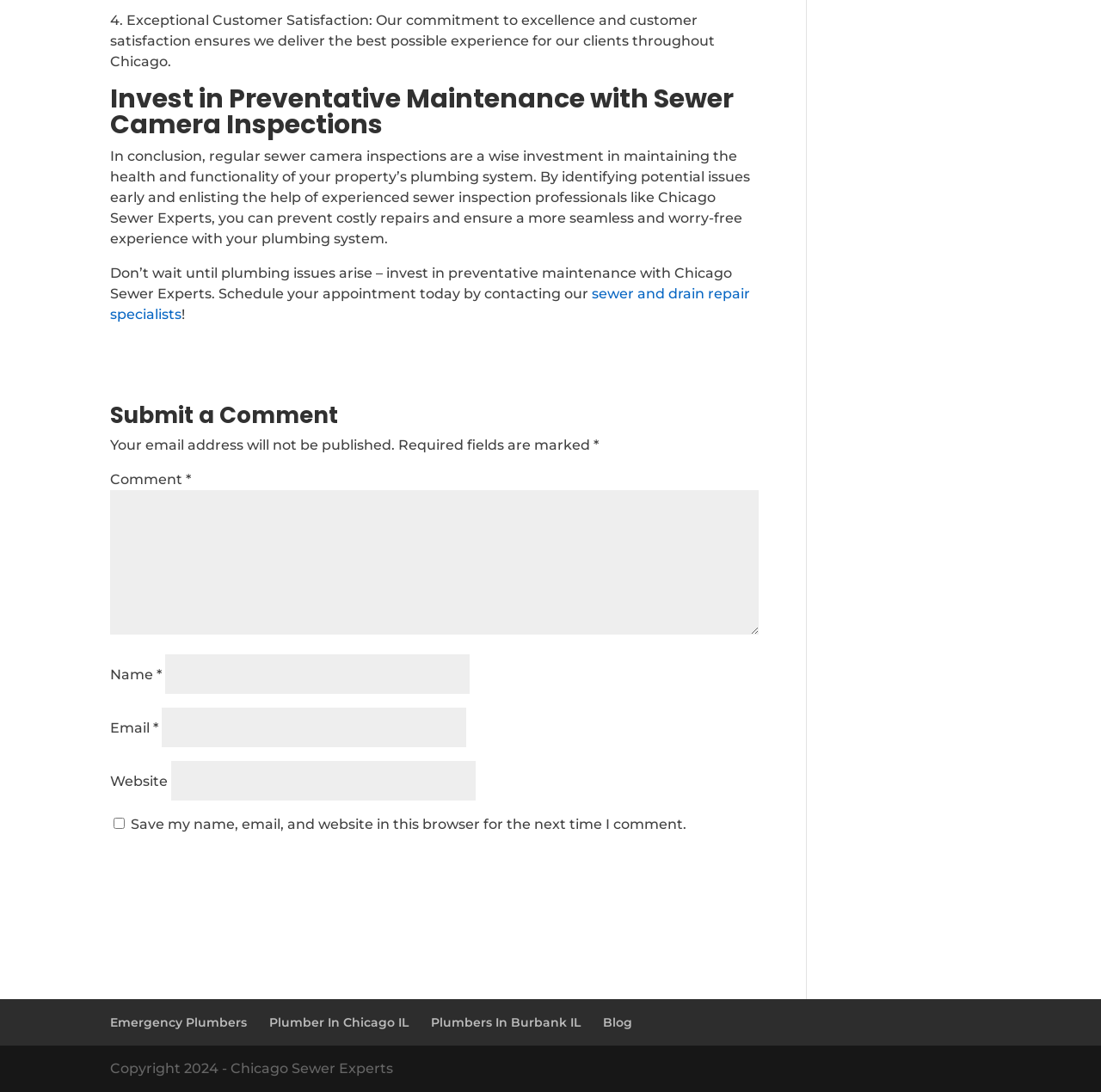What is the company's commitment?
Answer the question with as much detail as you can, using the image as a reference.

Based on the StaticText element with ID 214, the company's commitment is to excellence and customer satisfaction, ensuring the best possible experience for clients throughout Chicago.